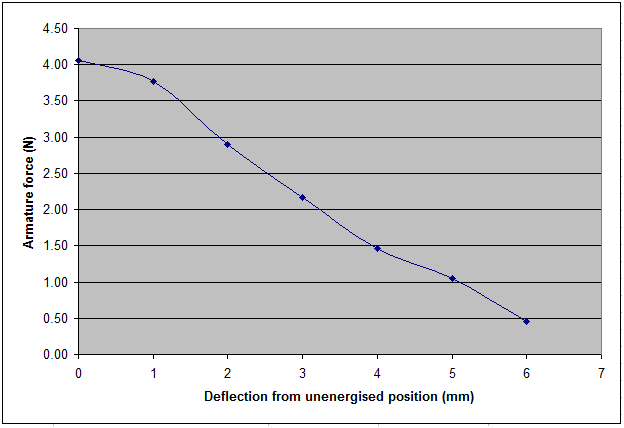Give a detailed explanation of what is happening in the image.

The graph illustrates the relationship between the deflection from the unenergized position of a lever electromagnet's armature and the resulting armature force in Newtons (N). X-axis labels indicate deflection ranging from 0 to 6 mm, while the Y-axis displays armature force, starting at 4.5 N and decreasing to 0.5 N as deflection increases. The data points, represented by blue diamonds, are connected by a smooth curve that reflects the nearly linear reduction in force as the armature moves closer to the magnet's pole piece. This characteristic behavior highlights the operational dynamics of the electromagnet and its application in tasks requiring controlled movement, such as actuating organ windchest valves. The shaded background emphasizes the plotted data, providing a clear visual distinction of the trend observed.